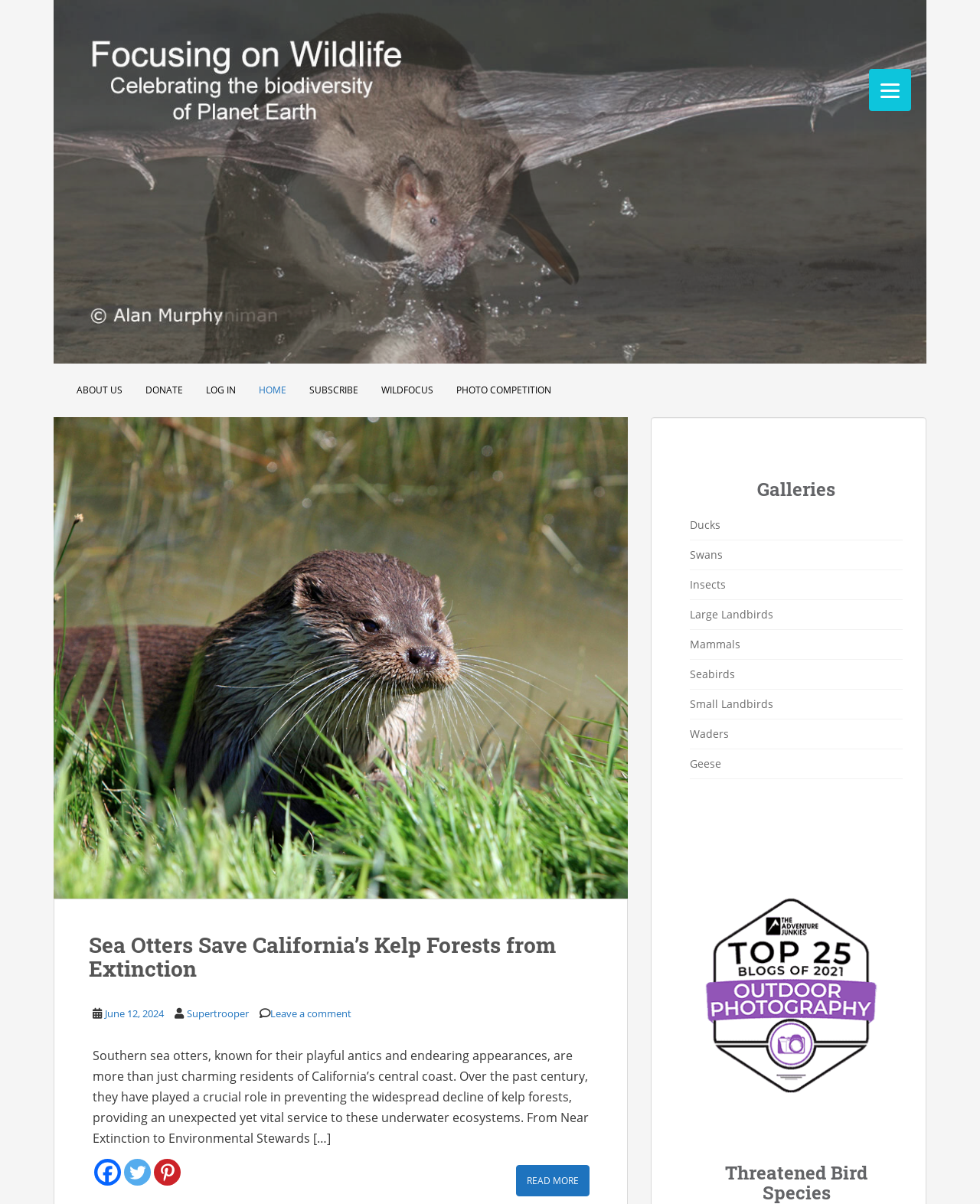Please indicate the bounding box coordinates for the clickable area to complete the following task: "Visit the Focusing on Wildlife page". The coordinates should be specified as four float numbers between 0 and 1, i.e., [left, top, right, bottom].

[0.688, 0.717, 0.921, 0.934]